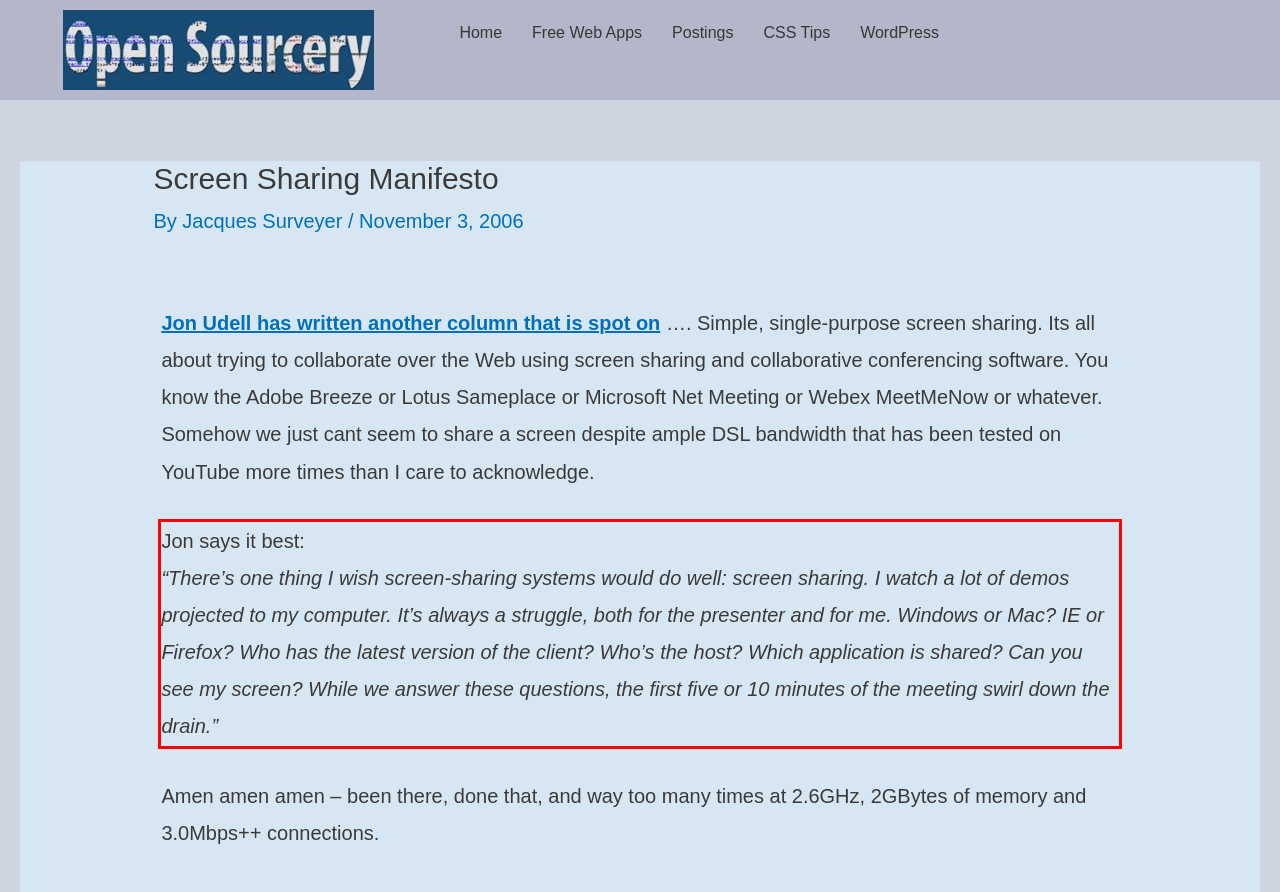From the provided screenshot, extract the text content that is enclosed within the red bounding box.

Jon says it best: “There’s one thing I wish screen-sharing systems would do well: screen sharing. I watch a lot of demos projected to my computer. It’s always a struggle, both for the presenter and for me. Windows or Mac? IE or Firefox? Who has the latest version of the client? Who’s the host? Which application is shared? Can you see my screen? While we answer these questions, the first five or 10 minutes of the meeting swirl down the drain.”